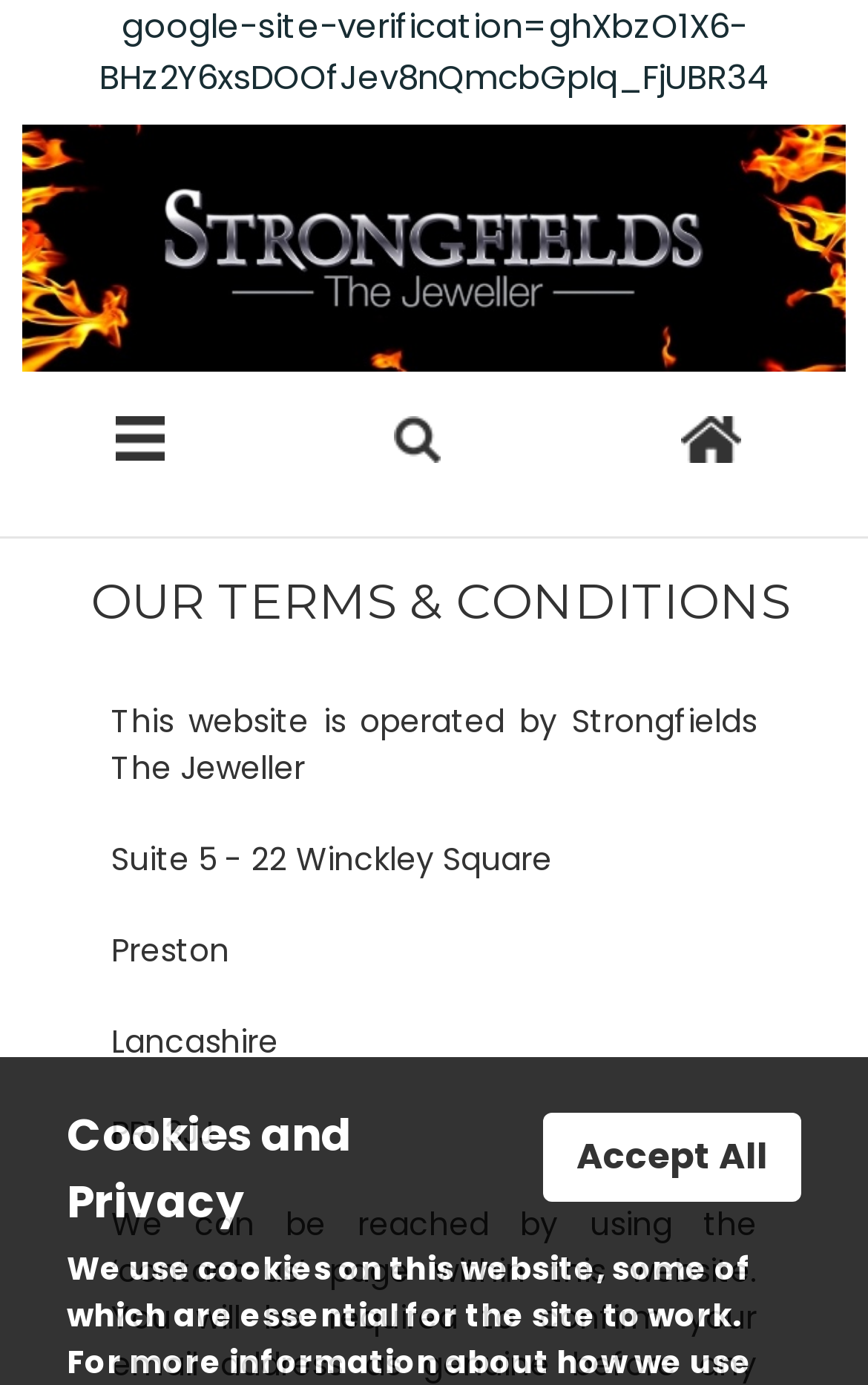Find the bounding box of the UI element described as follows: "Accept All".

[0.626, 0.803, 0.923, 0.868]